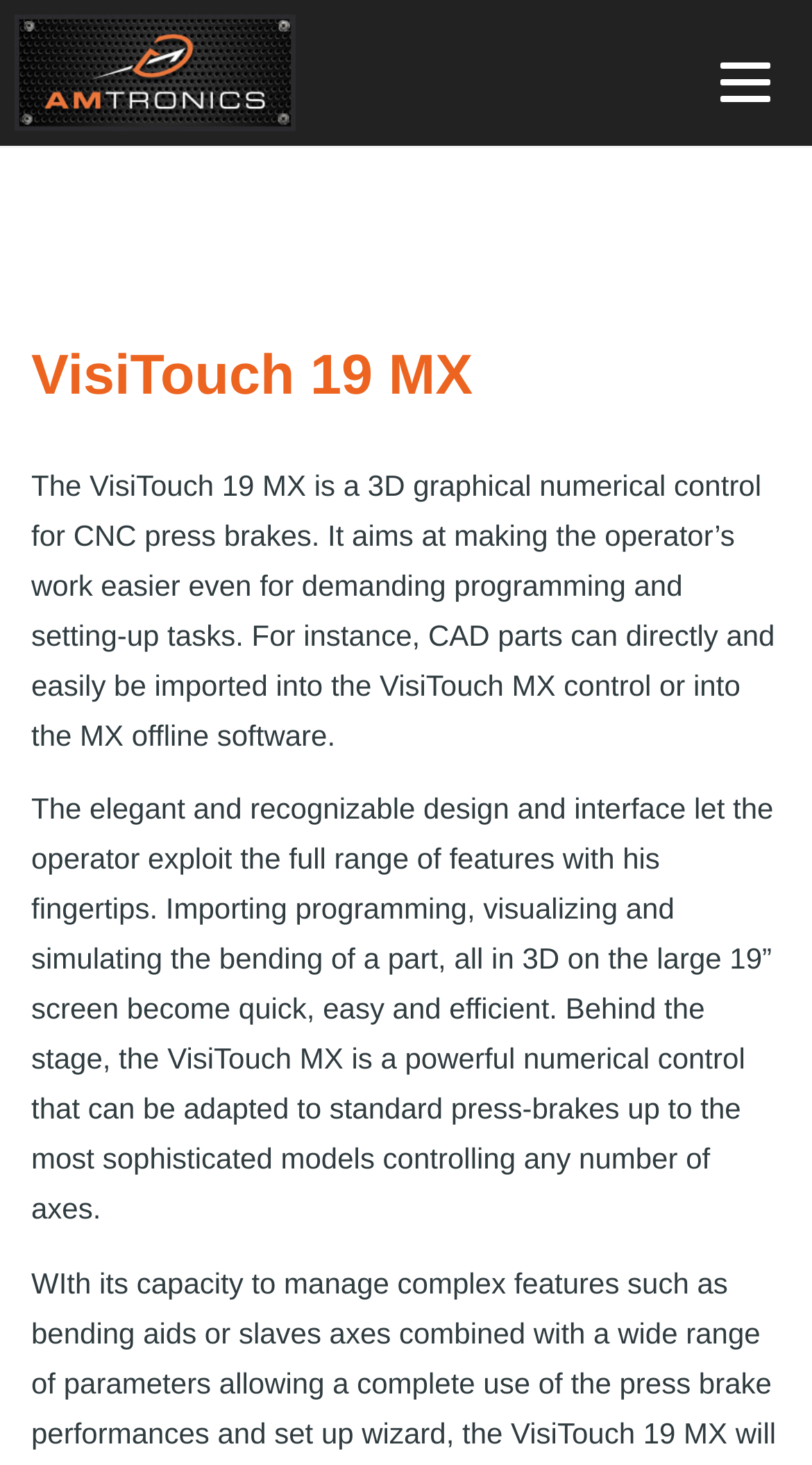What can be directly imported into VisiTouch MX control?
Please respond to the question with as much detail as possible.

According to the webpage, CAD parts can directly and easily be imported into the VisiTouch MX control or into the MX offline software, making it easier for operators to work with the system.